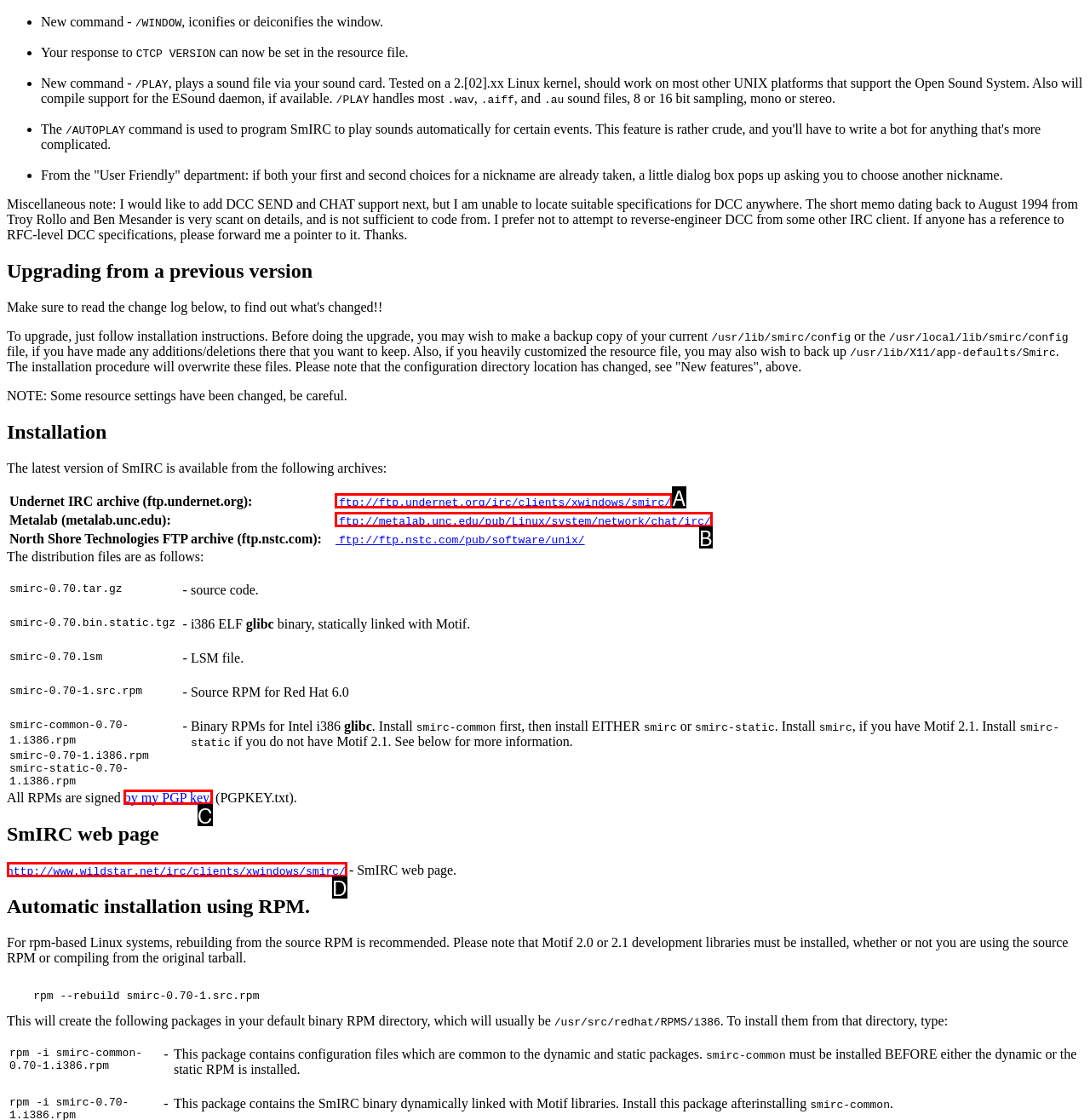Match the HTML element to the description: http://www.wildstar.net/irc/clients/xwindows/smirc/. Answer with the letter of the correct option from the provided choices.

D